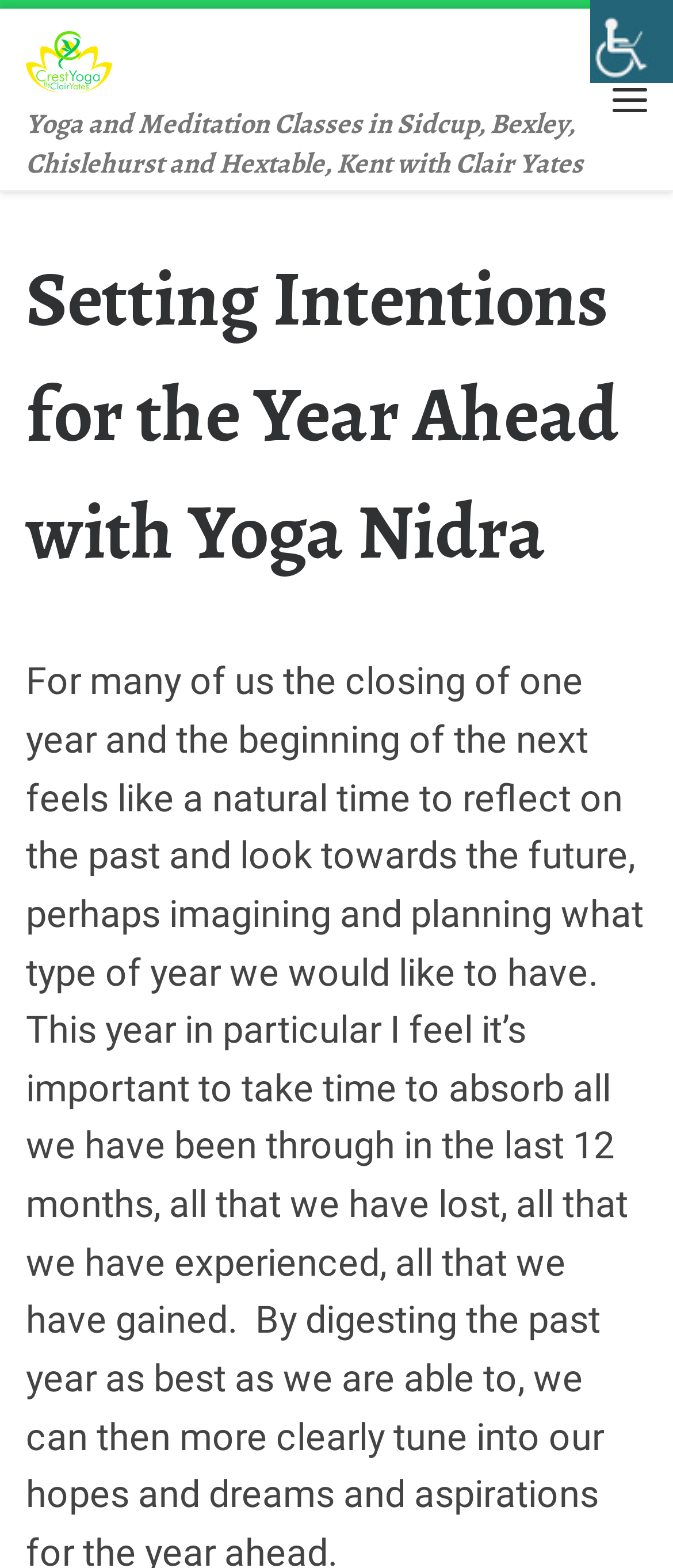Please extract the webpage's main title and generate its text content.

Setting Intentions for the Year Ahead with Yoga Nidra